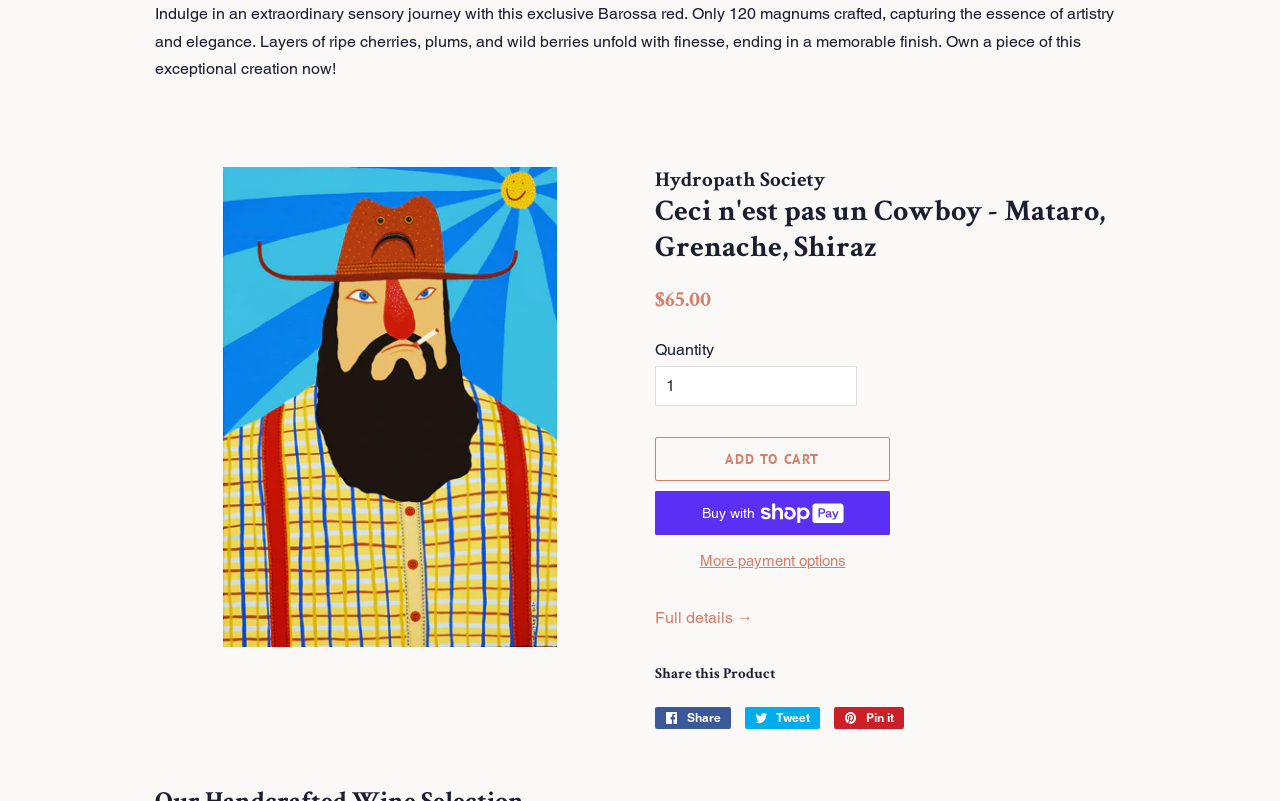What is the minimum quantity that can be purchased?
Based on the visual information, provide a detailed and comprehensive answer.

The minimum quantity that can be purchased can be found in the spinbutton element with the valuemin attribute set to 1, which is located next to the 'Quantity' text.